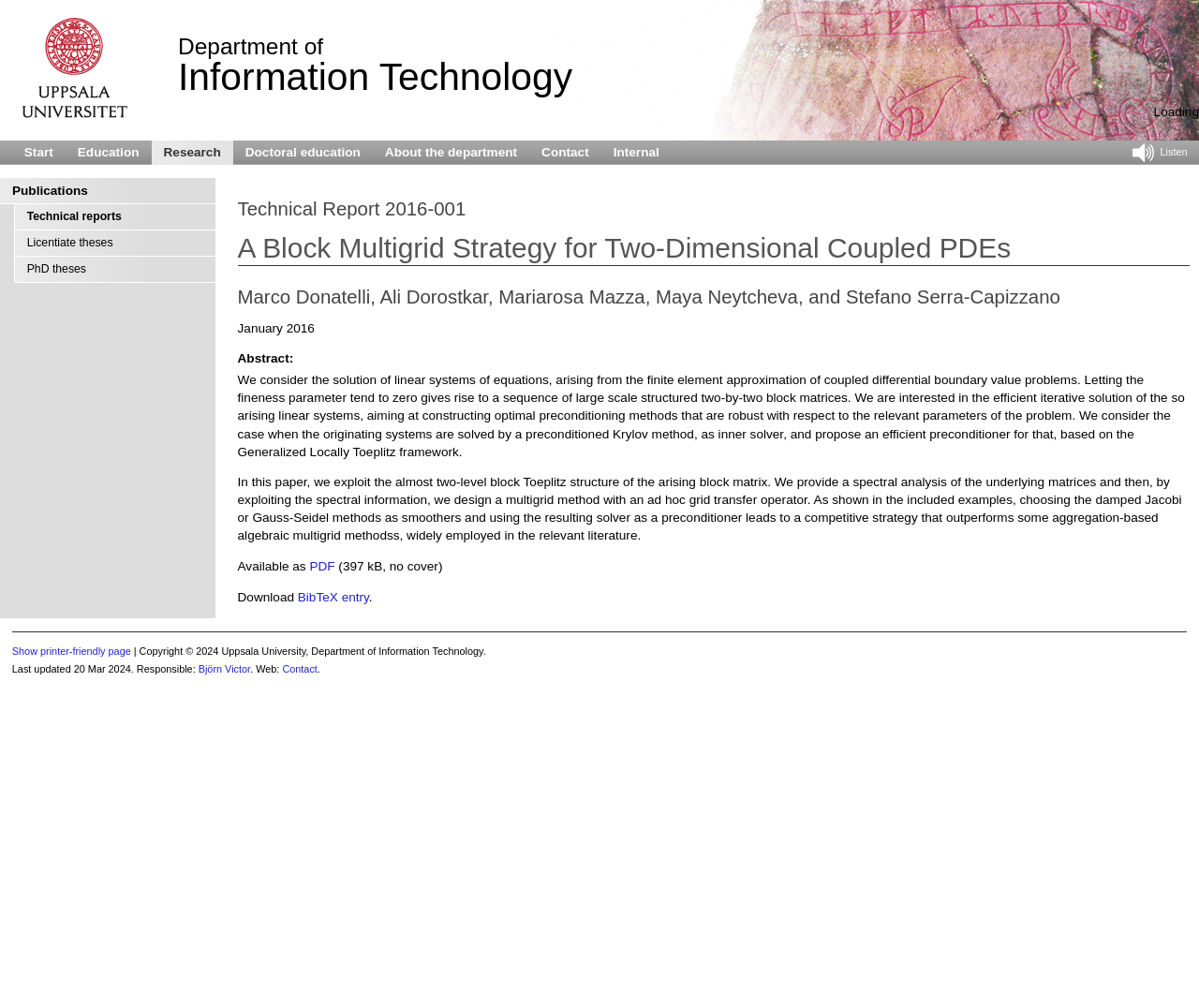Identify the bounding box of the UI component described as: "input value="0" value="0"".

None